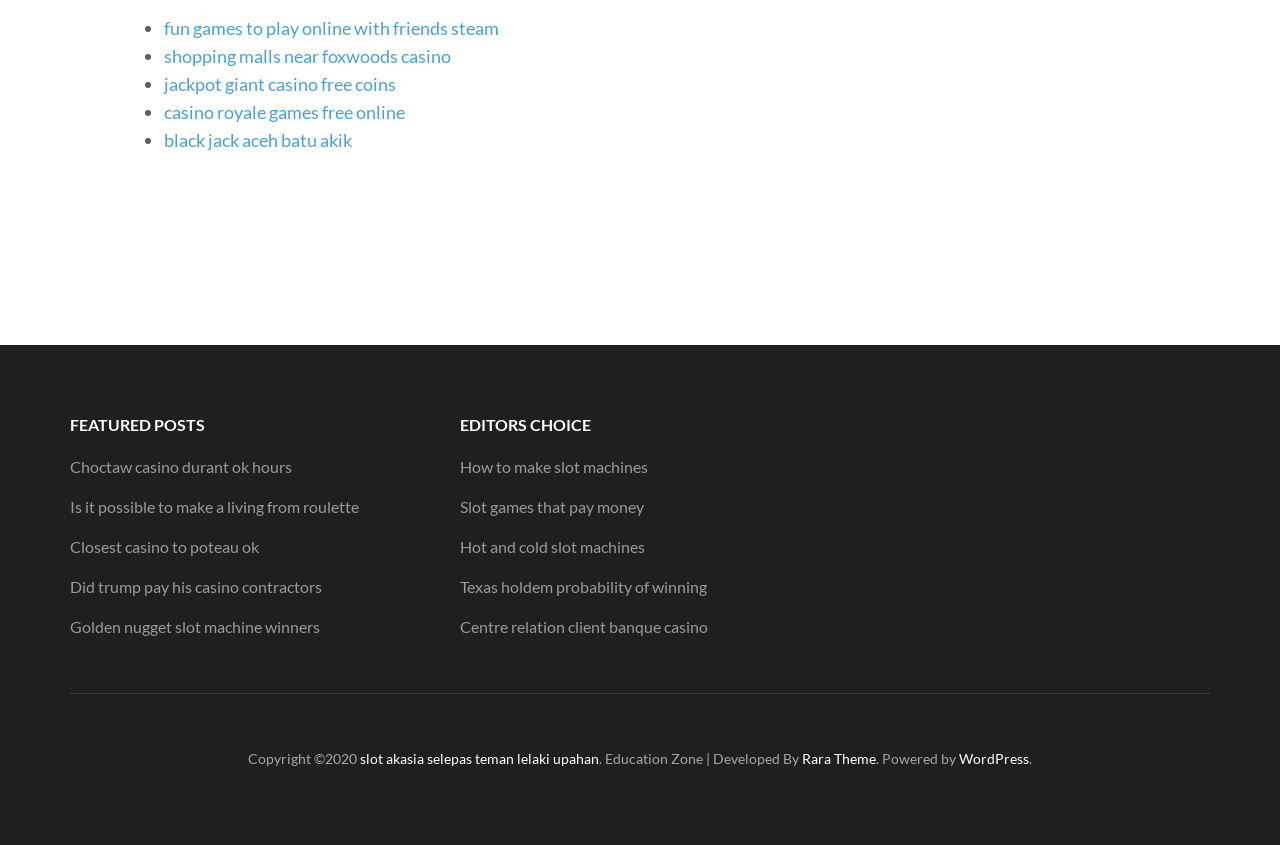Respond with a single word or phrase to the following question: What is the platform that powers the webpage?

WordPress